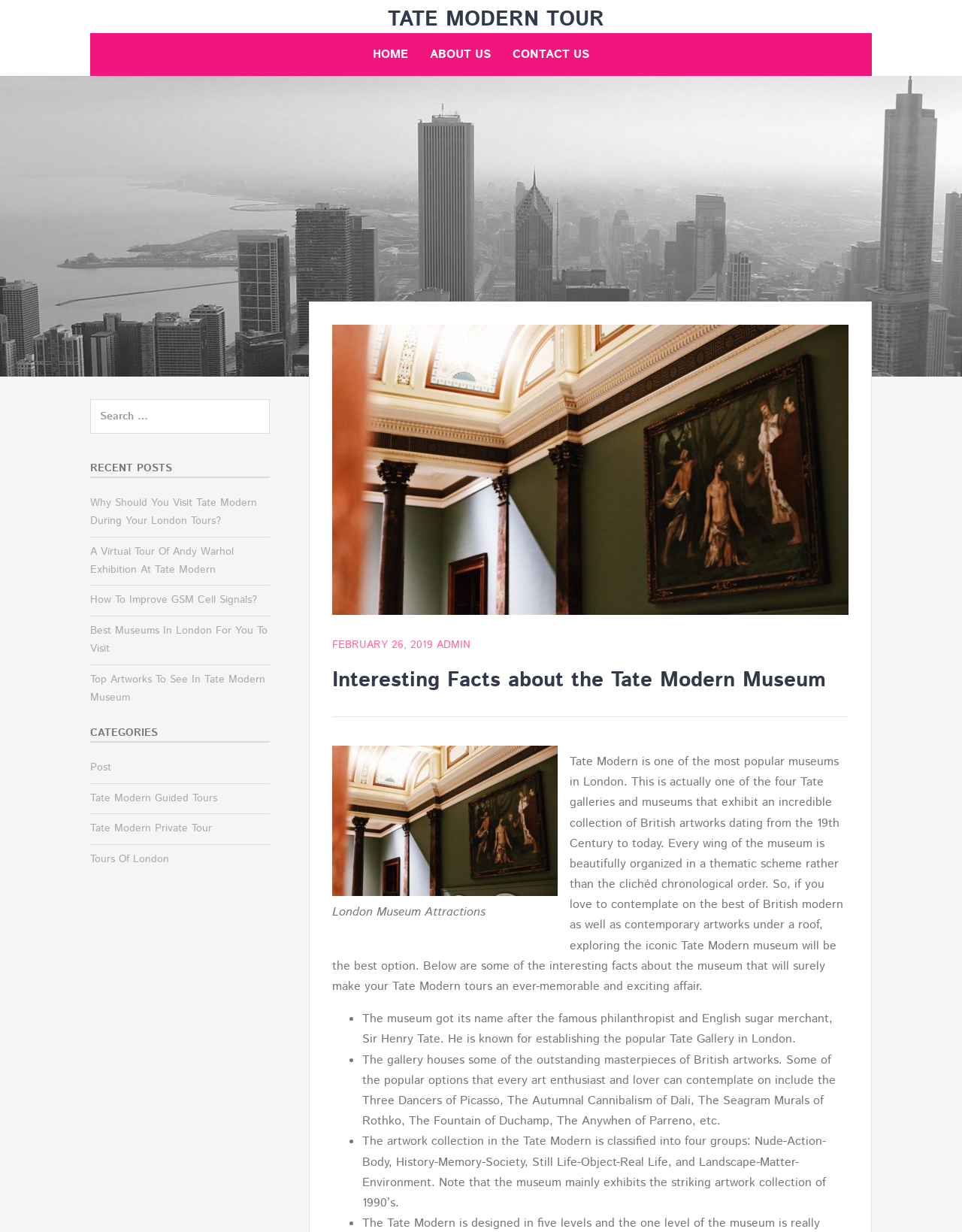Find and specify the bounding box coordinates that correspond to the clickable region for the instruction: "Read the 'Interesting Facts about the Tate Modern Museum' article".

[0.345, 0.543, 0.882, 0.563]